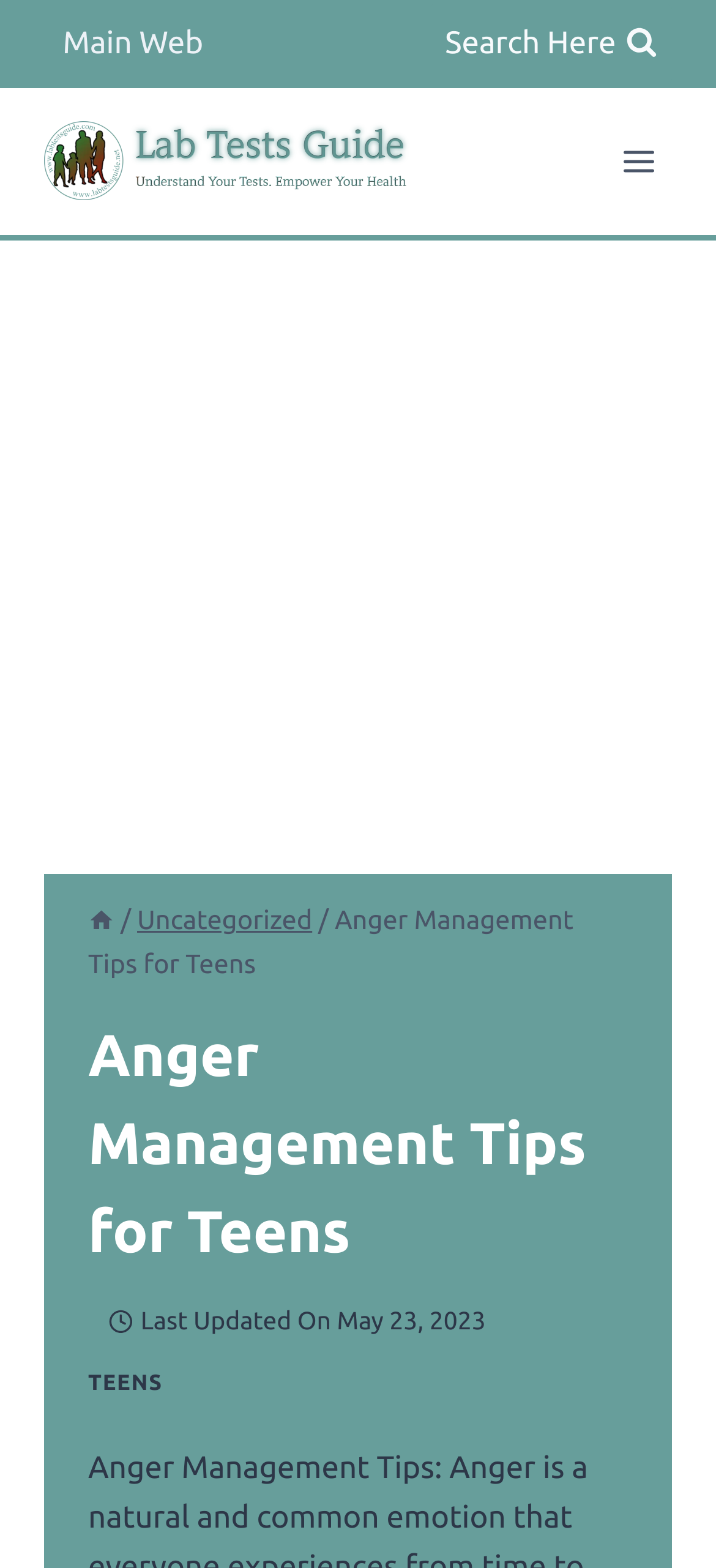Using the description: "Main Web", identify the bounding box of the corresponding UI element in the screenshot.

[0.062, 0.0, 0.31, 0.056]